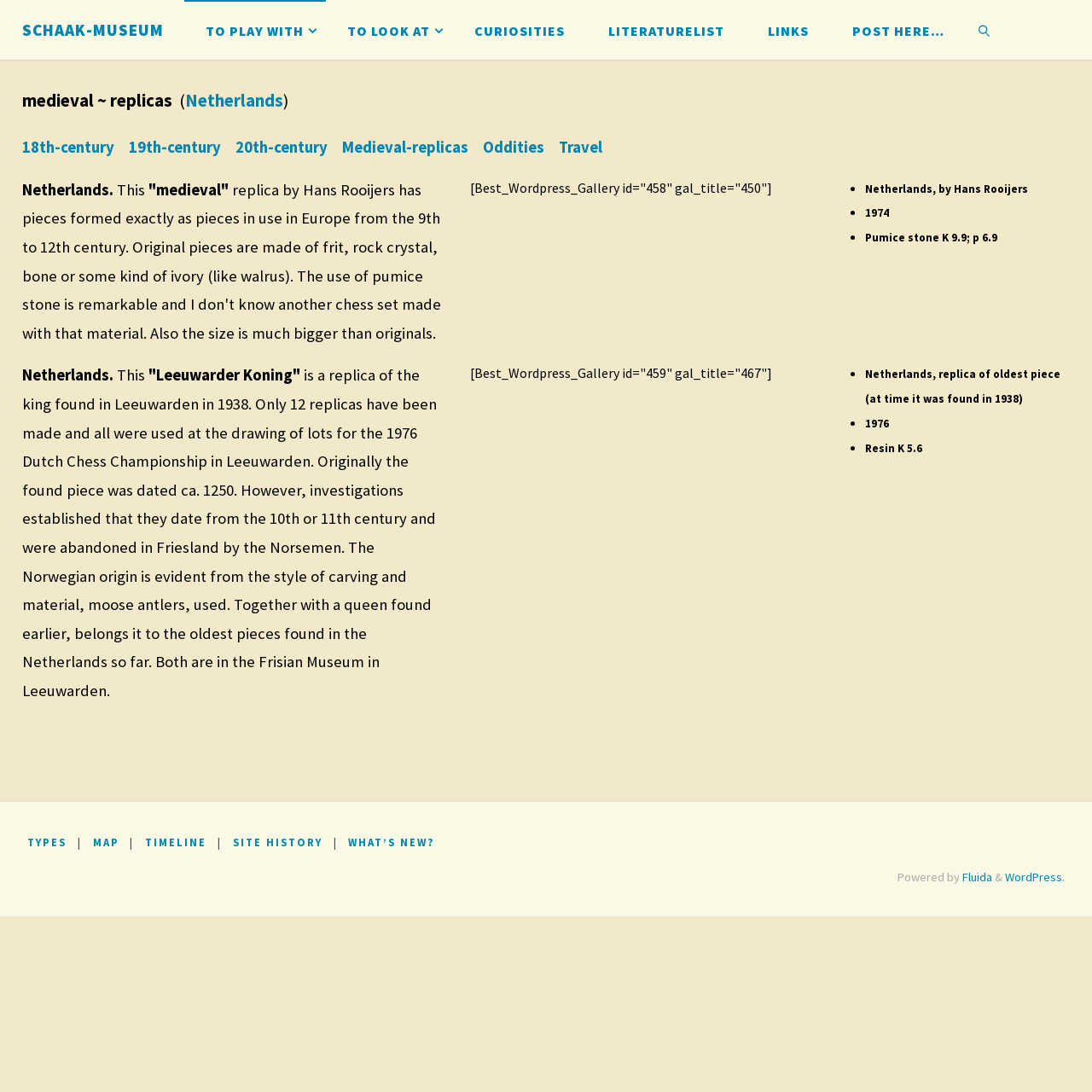How many replicas of the king were made?
Look at the webpage screenshot and answer the question with a detailed explanation.

According to the text, only 12 replicas of the king were made, and all were used at the drawing of lots for the 1976 Dutch Chess Championship in Leeuwarden.